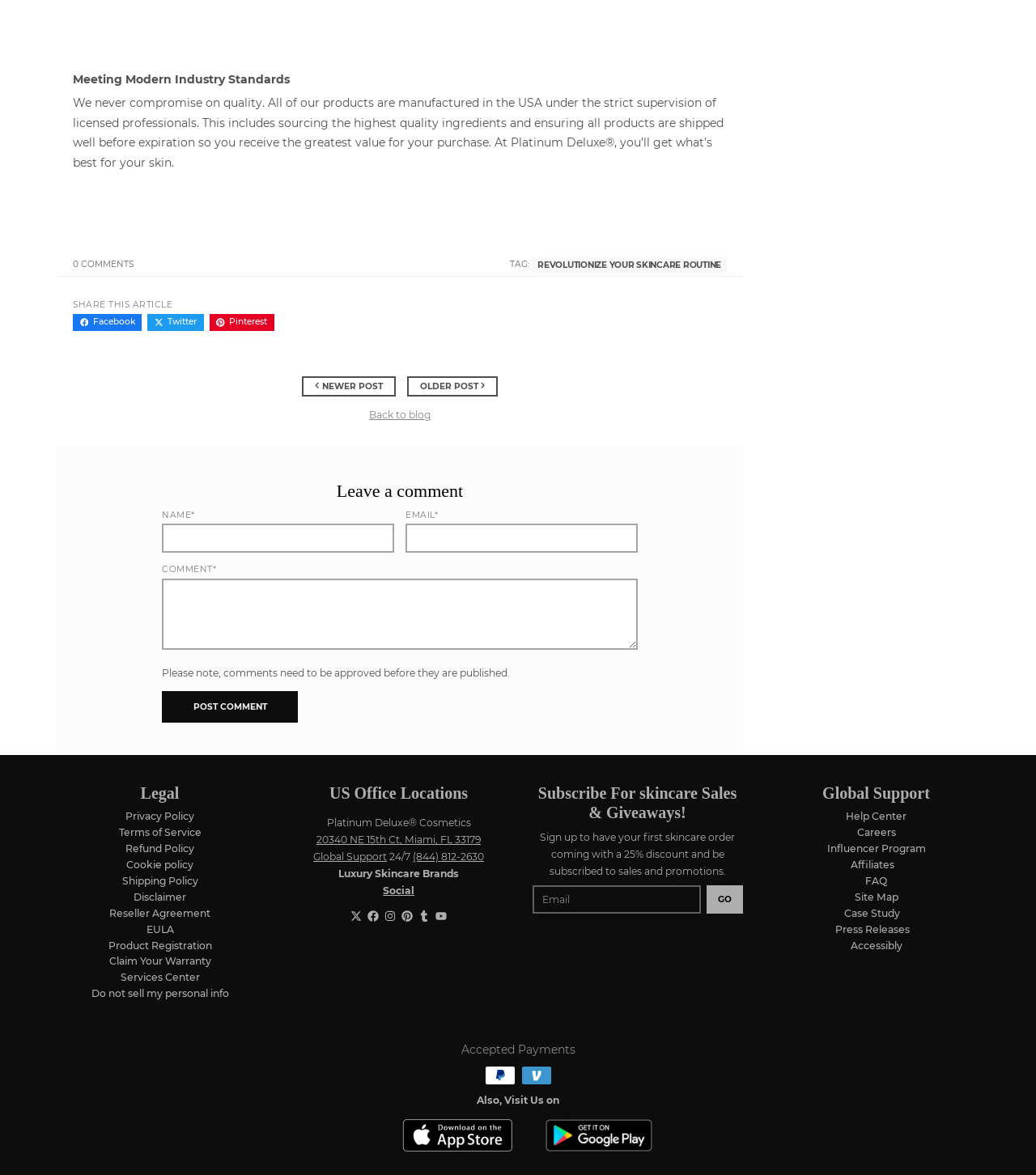Determine the bounding box coordinates for the clickable element required to fulfill the instruction: "Click the 'NEWER POST' link". Provide the coordinates as four float numbers between 0 and 1, i.e., [left, top, right, bottom].

[0.291, 0.32, 0.382, 0.338]